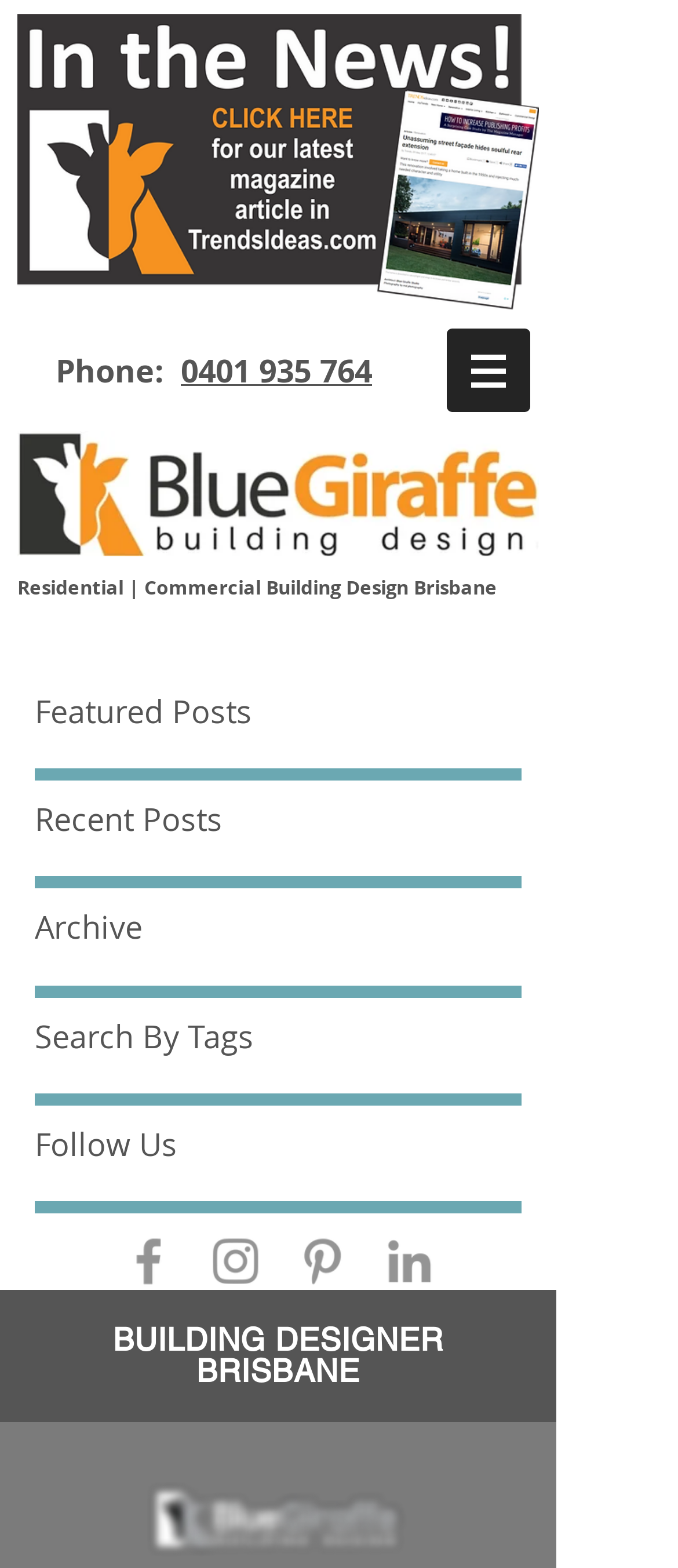Using the image as a reference, answer the following question in as much detail as possible:
What is the type of image on the webpage?

I found an image element with the description 'building design.jpg', which suggests that the image is related to building design.